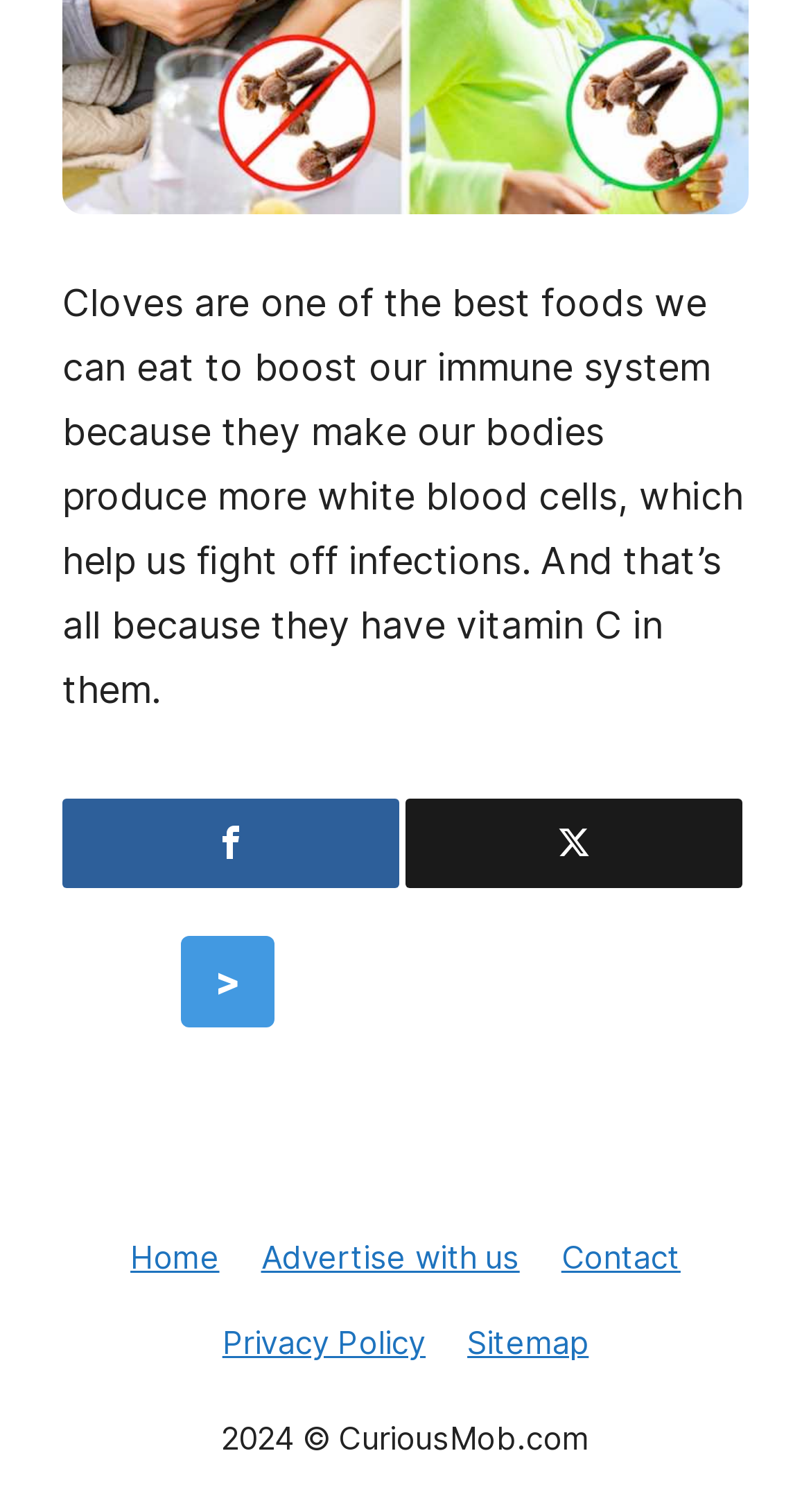Locate the bounding box coordinates of the segment that needs to be clicked to meet this instruction: "Go to the next page".

[0.224, 0.619, 0.34, 0.679]